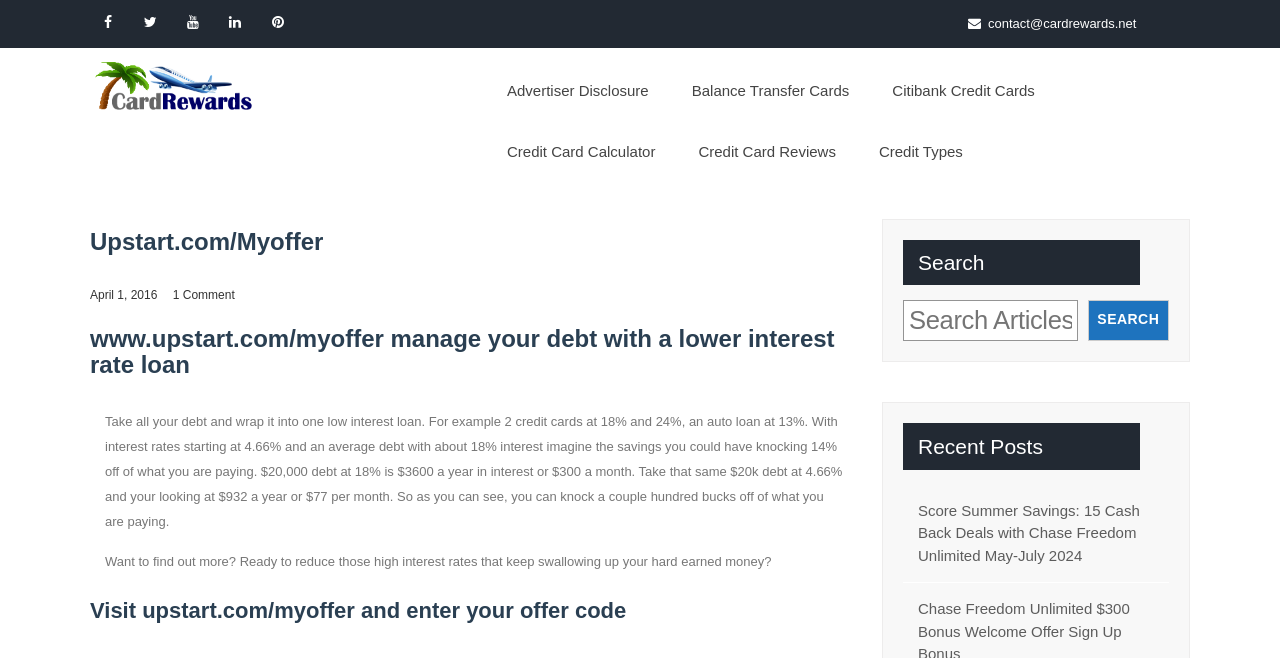What is the interest rate mentioned in the webpage?
Give a single word or phrase as your answer by examining the image.

4.66%